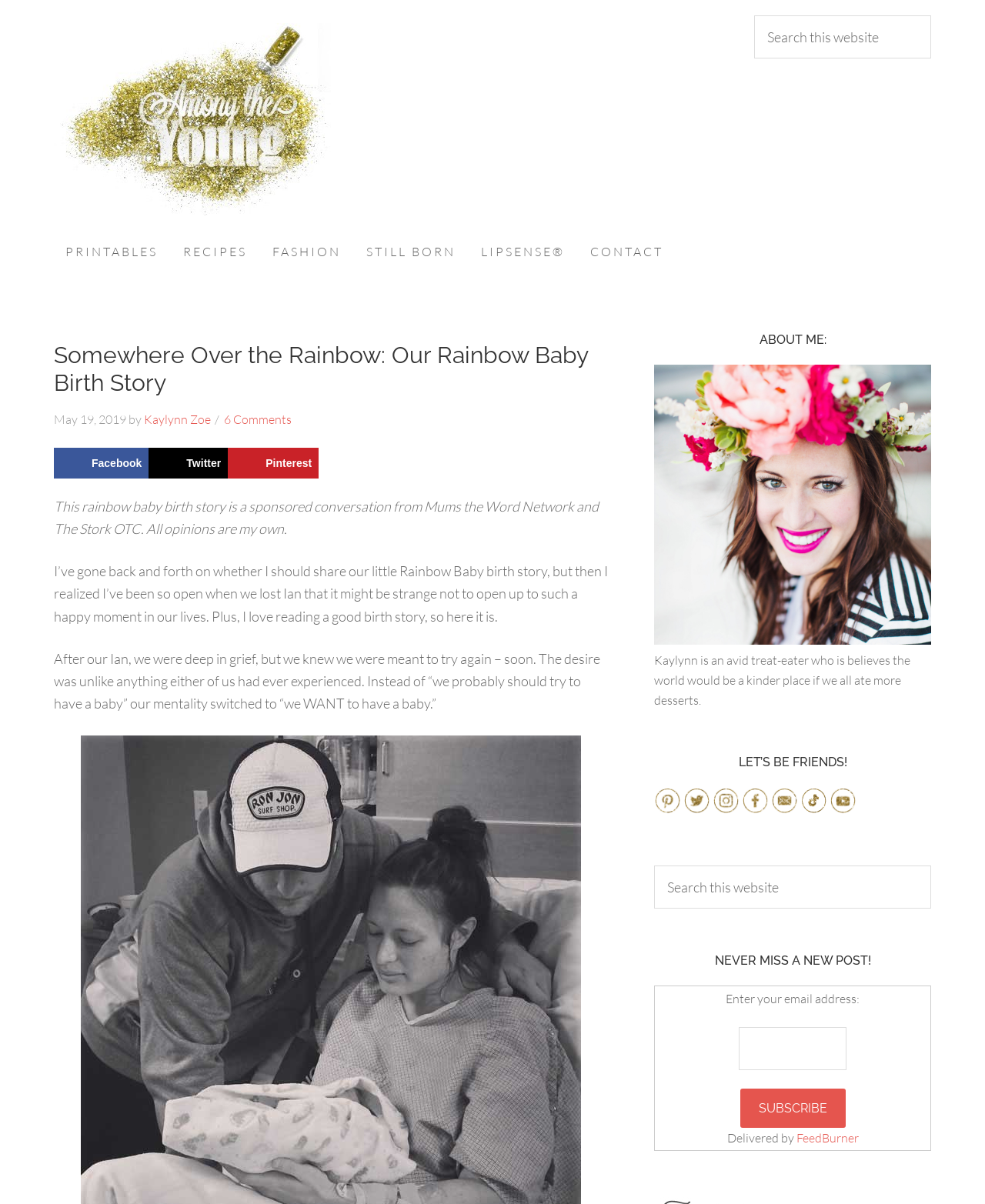Explain the webpage's layout and main content in detail.

This webpage is a personal blog post about the author's rainbow baby birth story. At the top, there is a navigation bar with links to various sections of the website, including "PRINTABLES", "RECIPES", "FASHION", and more. Below the navigation bar, there is a header section with the title "Somewhere Over the Rainbow: Our Rainbow Baby Birth Story" and a timestamp "May 19, 2019". The author's name, "Kaylynn Zoe", is also displayed.

The main content of the webpage is a personal story about the author's experience with loss and then having a rainbow baby. The text is divided into several paragraphs, with the first paragraph introducing the topic and the subsequent paragraphs sharing the author's personal story.

On the right-hand side of the webpage, there is a section with links to the author's social media profiles, including Pinterest, Twitter, Instagram, Facebook, Email, TikTok, and Youtube. There is also a search bar and a section to subscribe to the blog via email.

At the bottom of the webpage, there is a section with a heading "ABOUT ME:" and a brief description of the author. There is also a section with a heading "LET'S BE FRIENDS!" and links to the author's social media profiles.